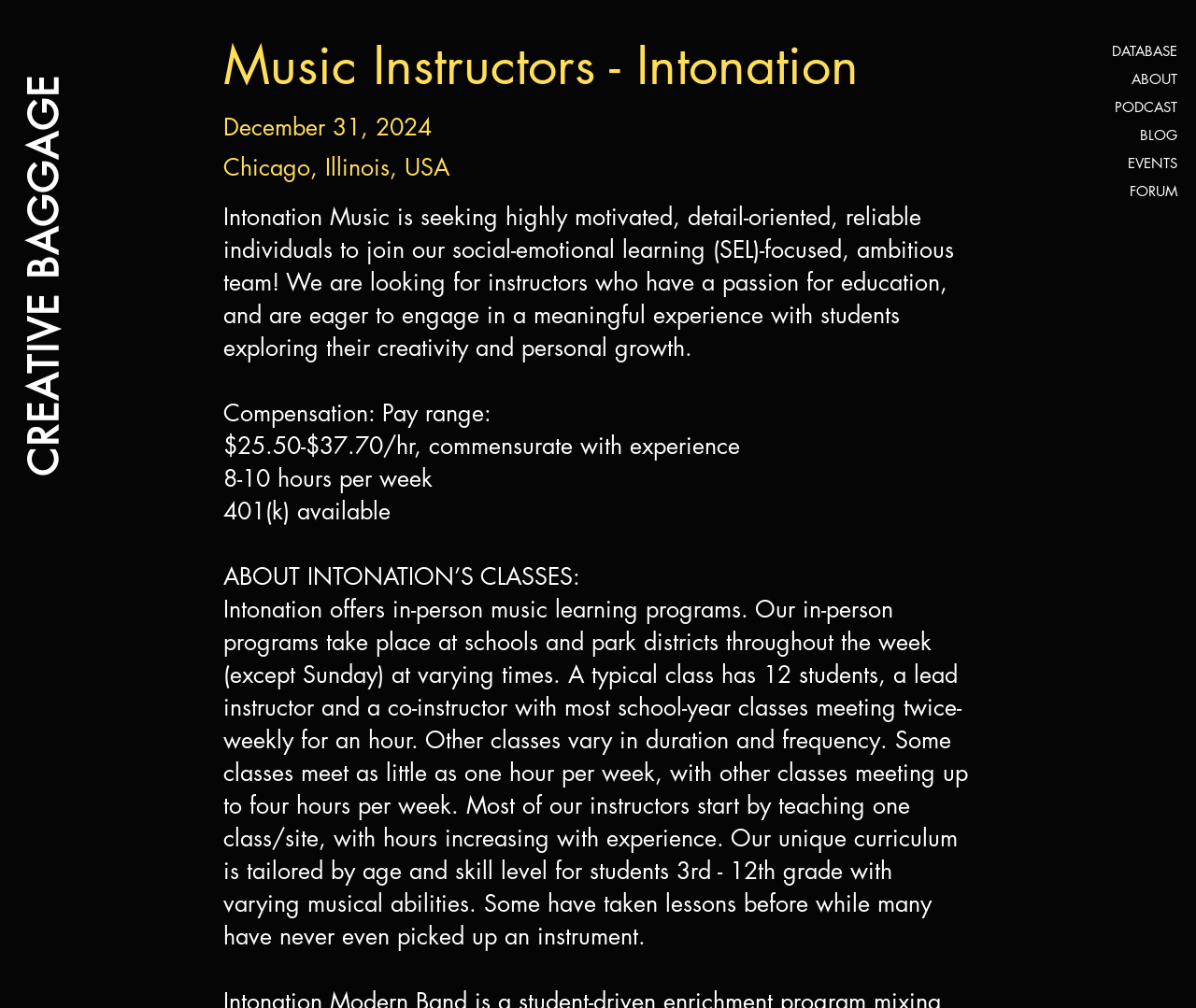What is the age range of students in Intonation's classes?
Please respond to the question with as much detail as possible.

I found the age range of students in Intonation's classes by looking at the StaticText element with the text 'Our unique curriculum is tailored by age and skill level for students 3rd - 12th grade...' at coordinates [0.187, 0.59, 0.809, 0.944]. This text mentions that the curriculum is tailored for students from 3rd to 12th grade.